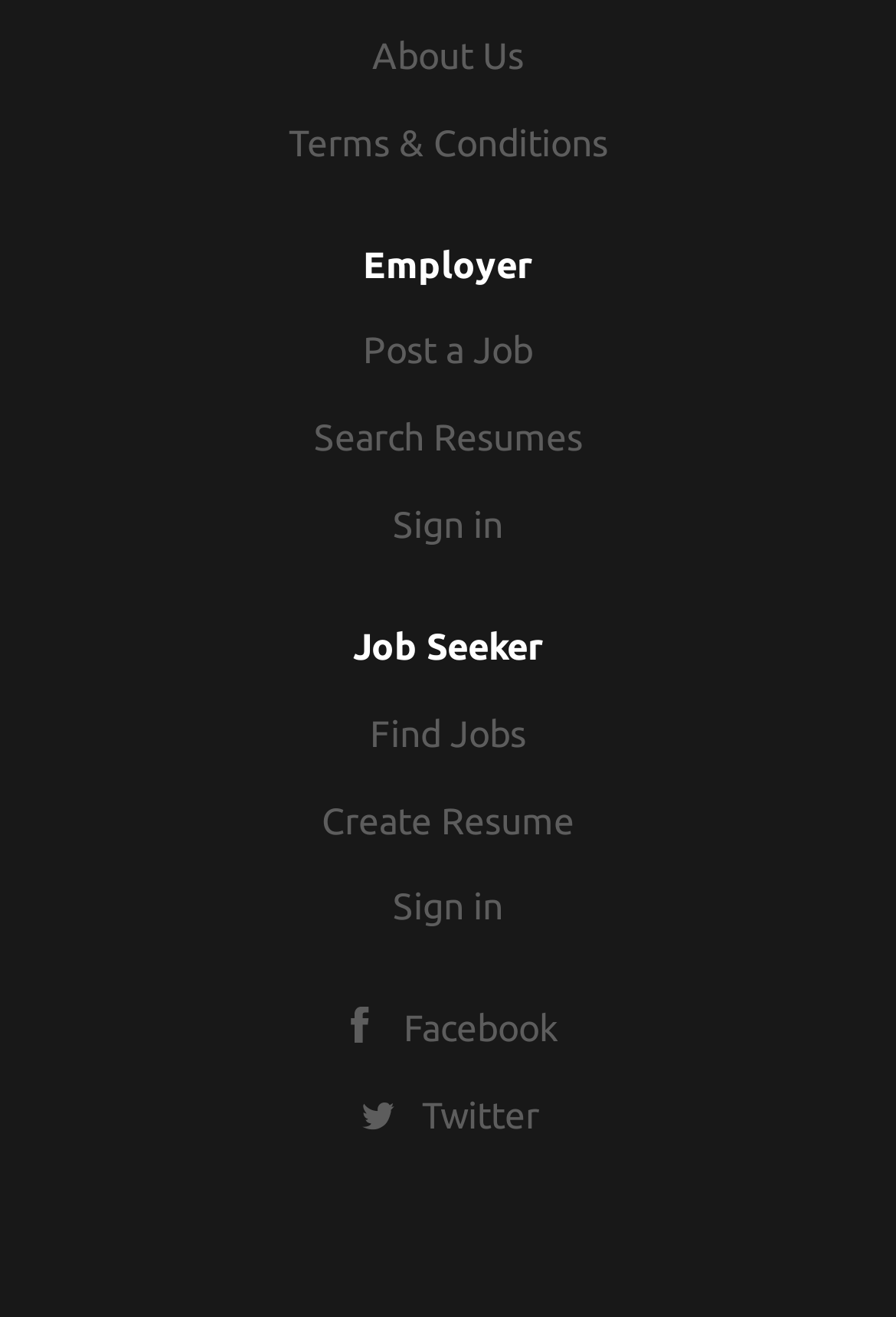Identify the bounding box coordinates for the element you need to click to achieve the following task: "Find jobs". The coordinates must be four float values ranging from 0 to 1, formatted as [left, top, right, bottom].

[0.413, 0.541, 0.587, 0.572]